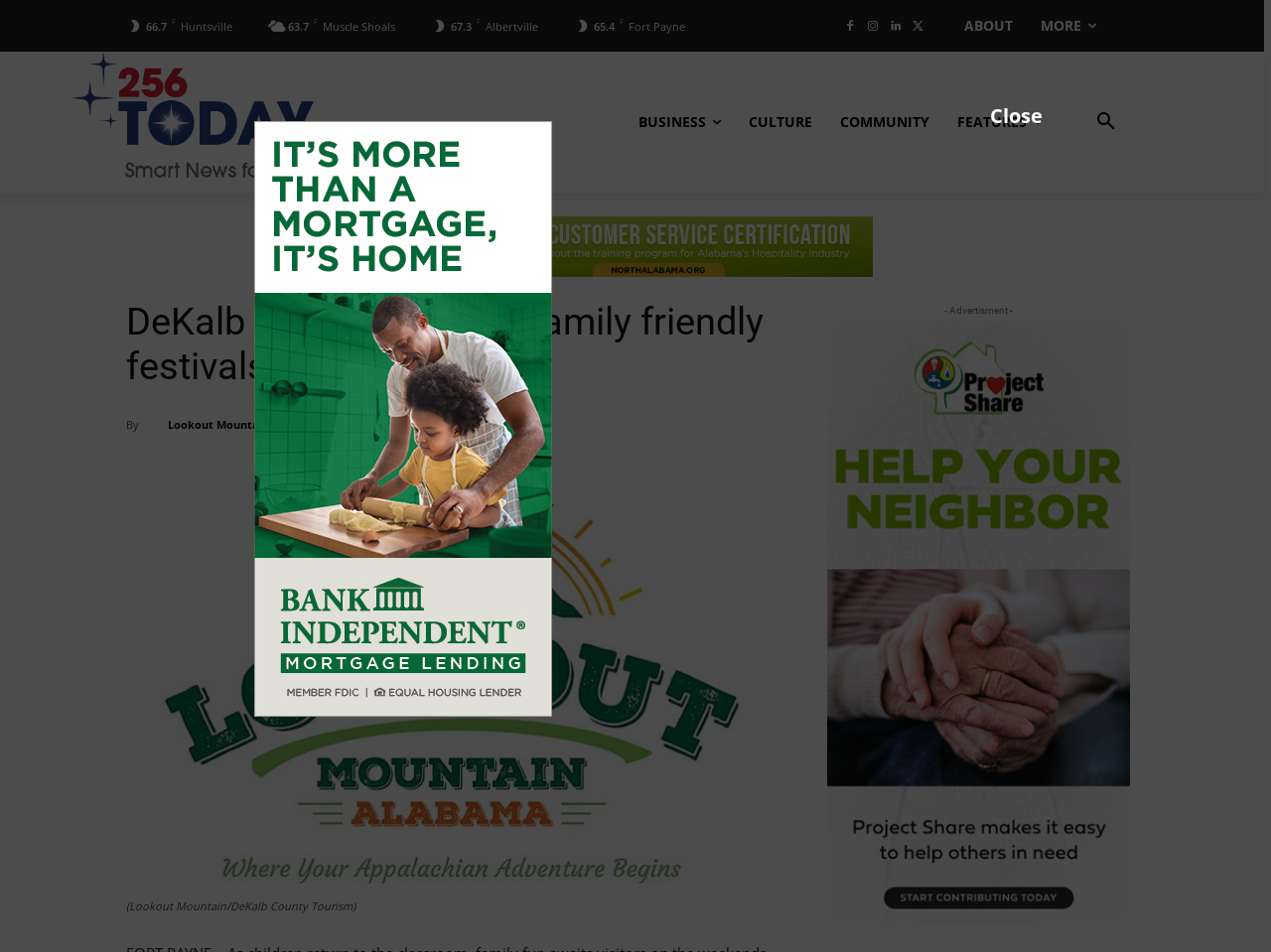What is the current temperature in Huntsville?
Please give a detailed and elaborate answer to the question based on the image.

I found the temperature information in the top section of the webpage, where it lists the temperatures for different cities. The temperature for Huntsville is listed as 63.7 F.